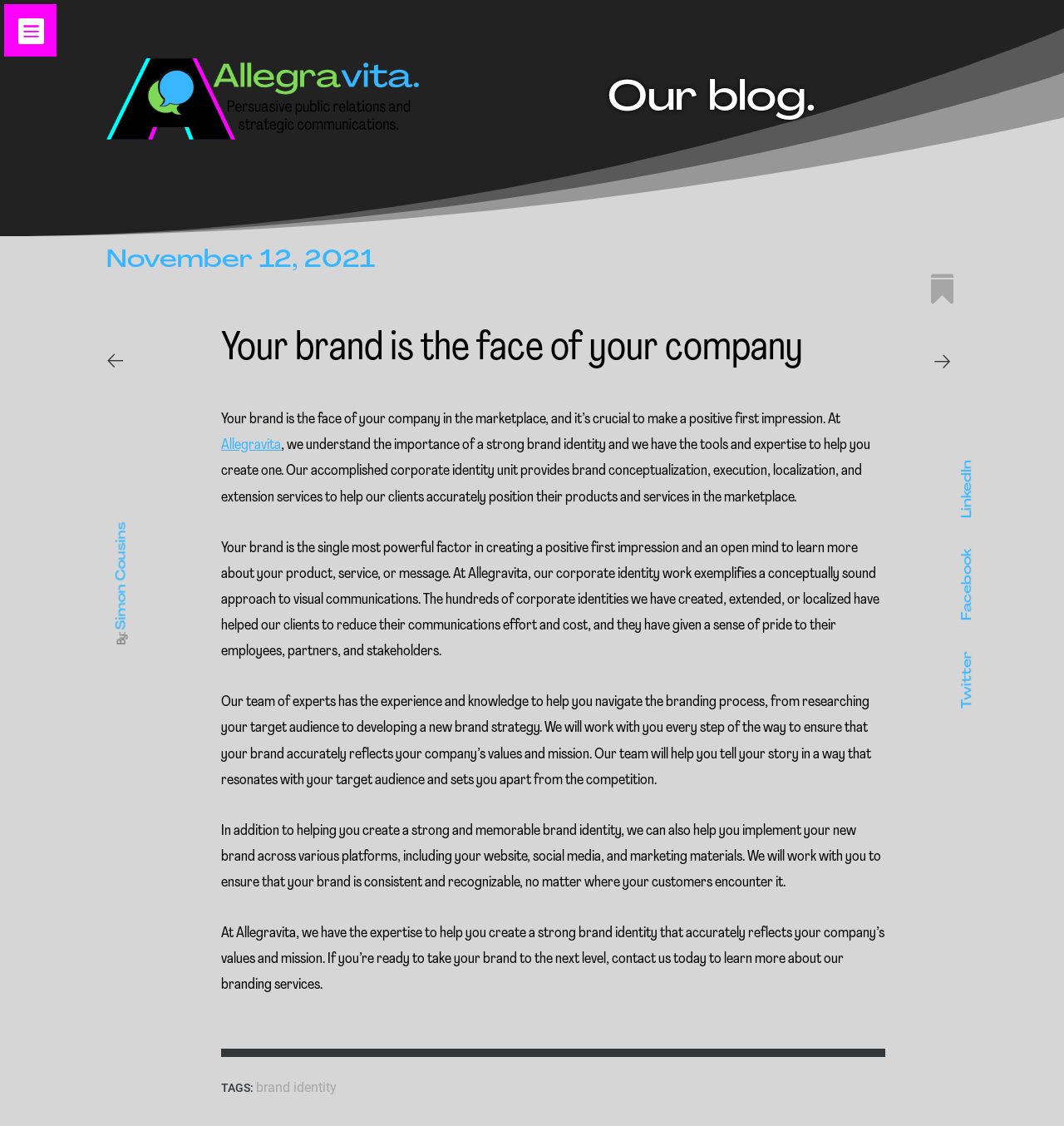How many social media platforms are linked on the webpage?
Use the information from the image to give a detailed answer to the question.

I found the number of social media platforms linked on the webpage by looking at the link elements with the contents 'Twitter', 'Facebook', and 'LinkedIn' which are located at the bottom of the webpage.